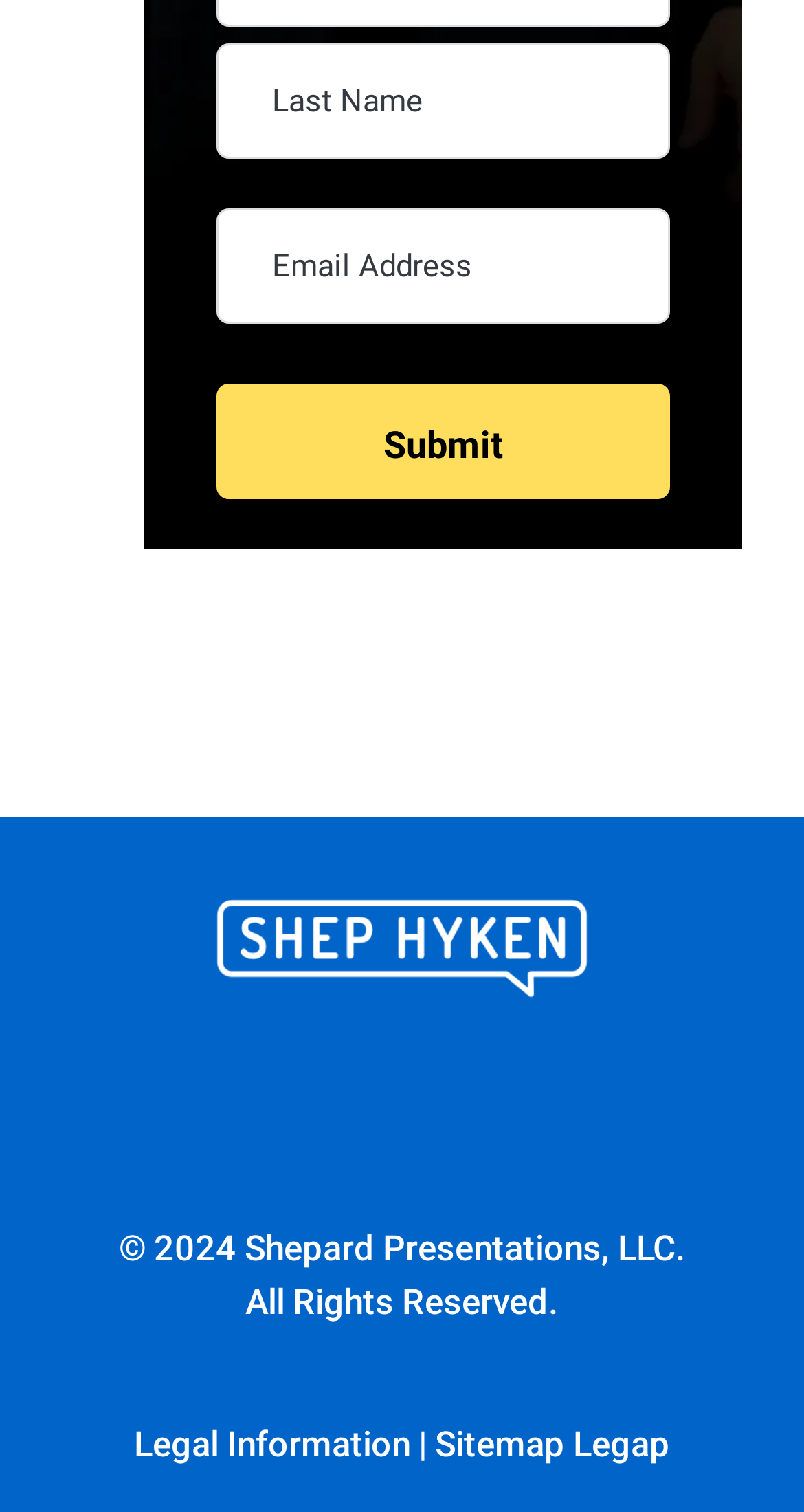What is the required field on the form?
Please look at the screenshot and answer using one word or phrase.

Last and Email